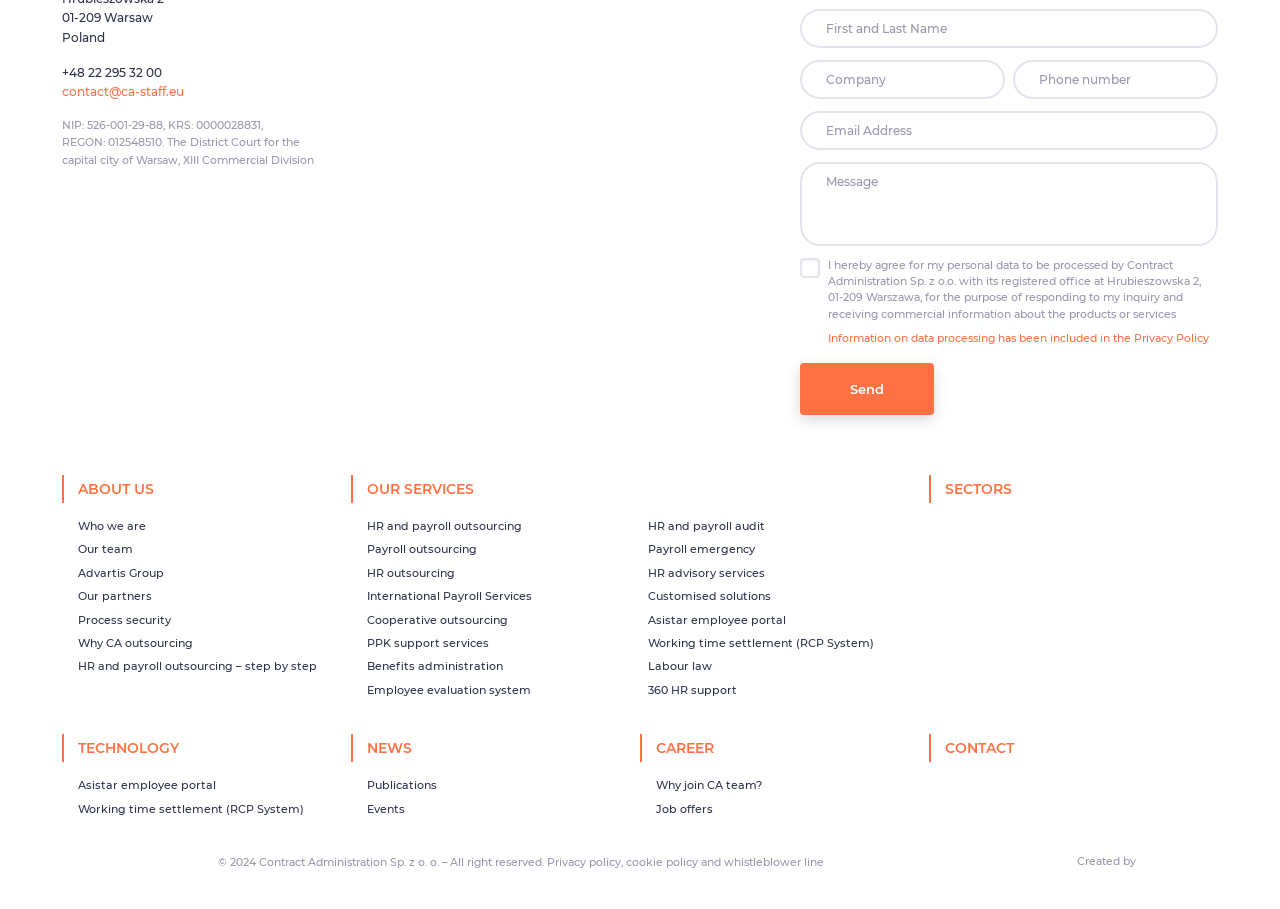What is the name of the company?
Using the image provided, answer with just one word or phrase.

Contract Administration Sp. z o.o.